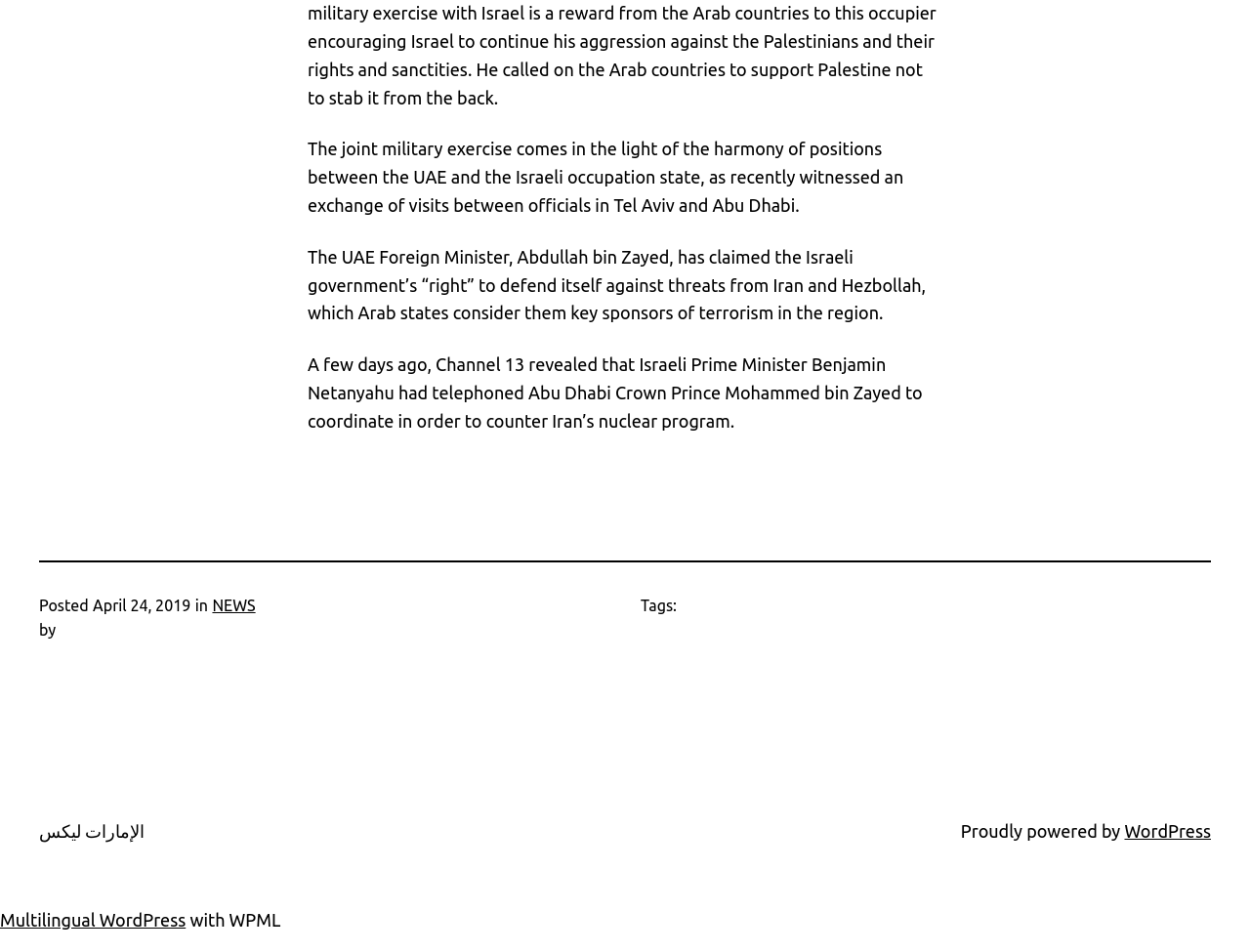What language is the website available in?
Answer with a single word or phrase by referring to the visual content.

Multilingual